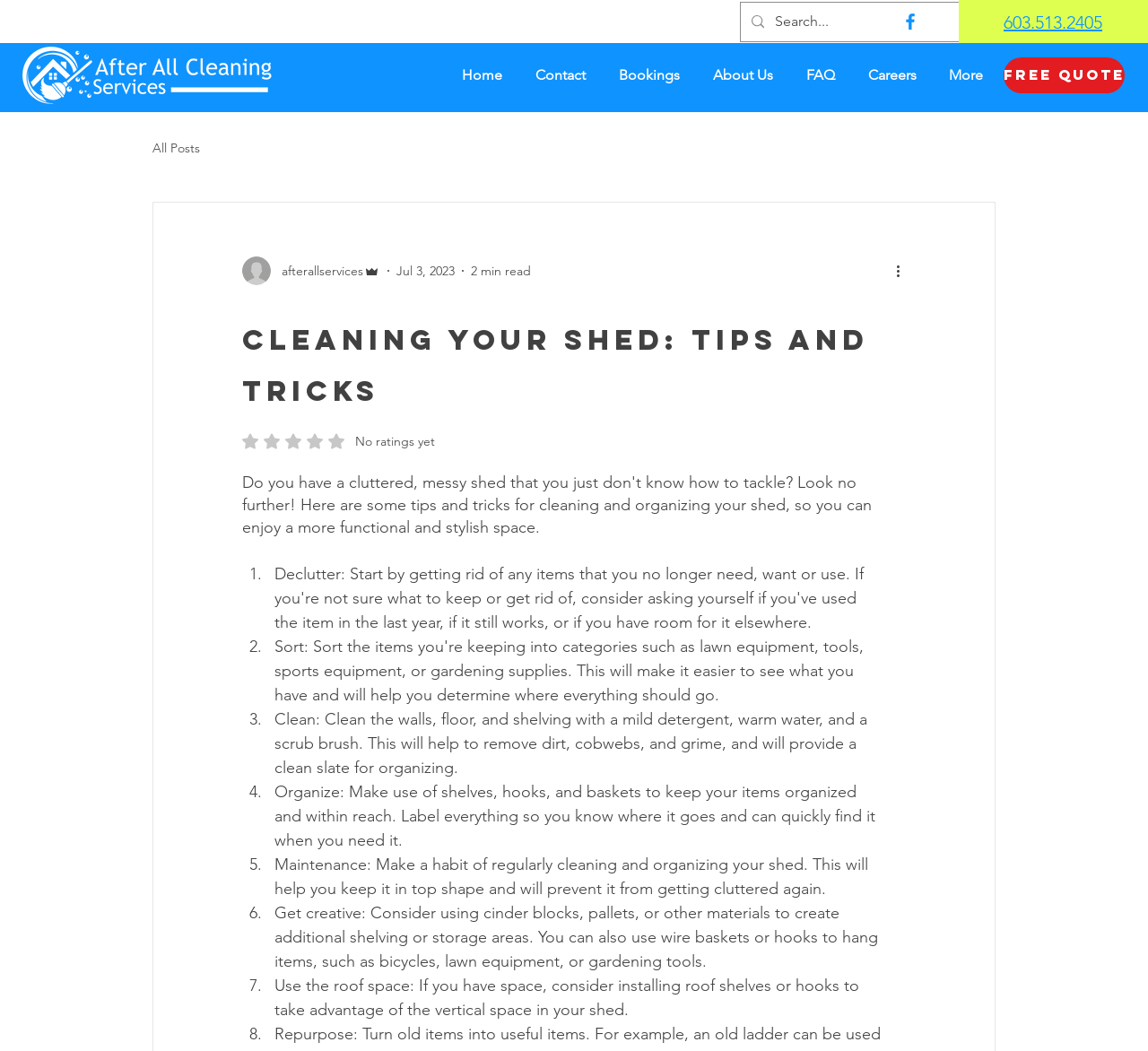Based on the element description Contact, identify the bounding box coordinates for the UI element. The coordinates should be in the format (top-left x, top-left y, bottom-right x, bottom-right y) and within the 0 to 1 range.

[0.455, 0.05, 0.527, 0.093]